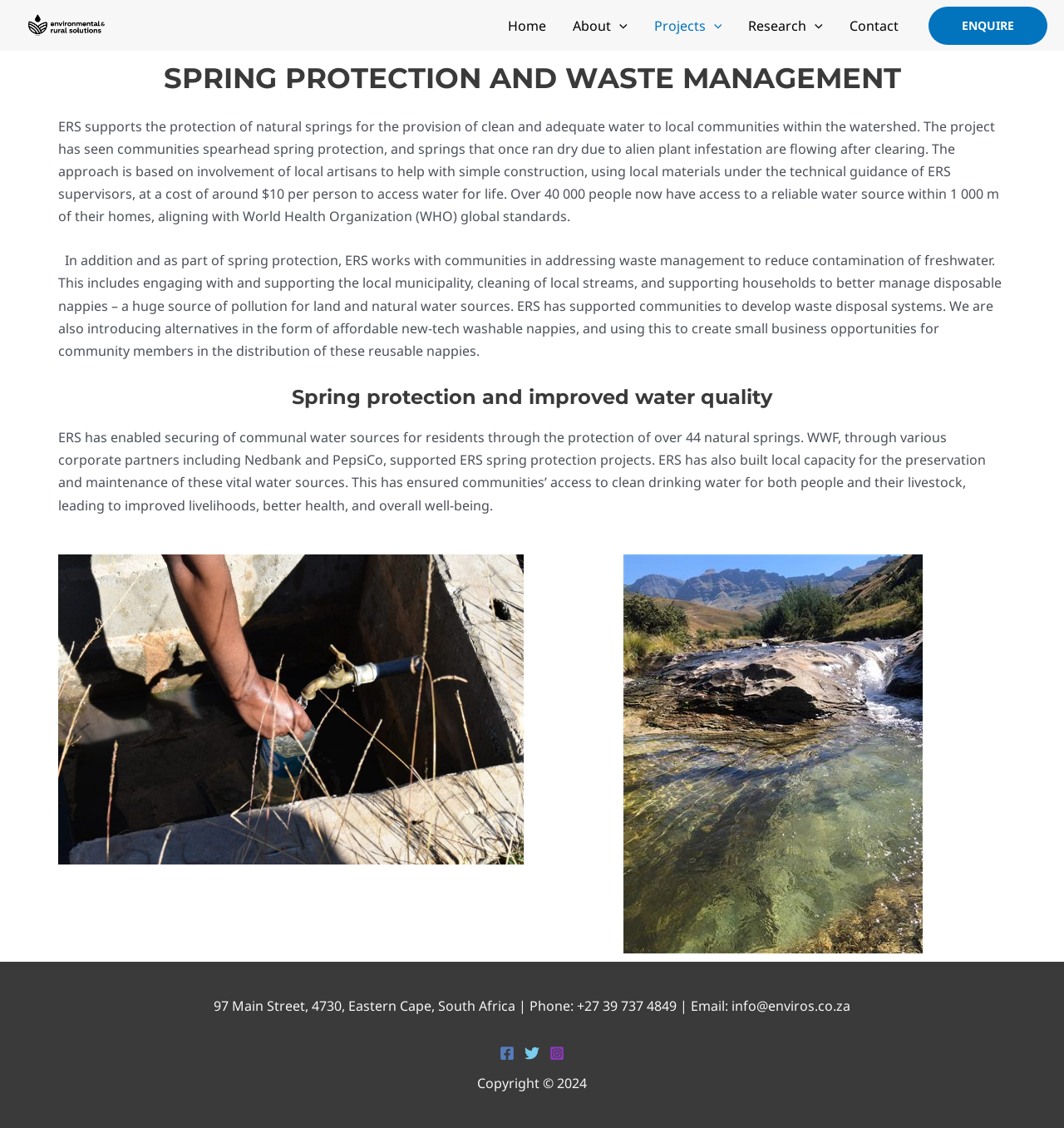Use one word or a short phrase to answer the question provided: 
What is the organization's main focus?

Water supply and waste management